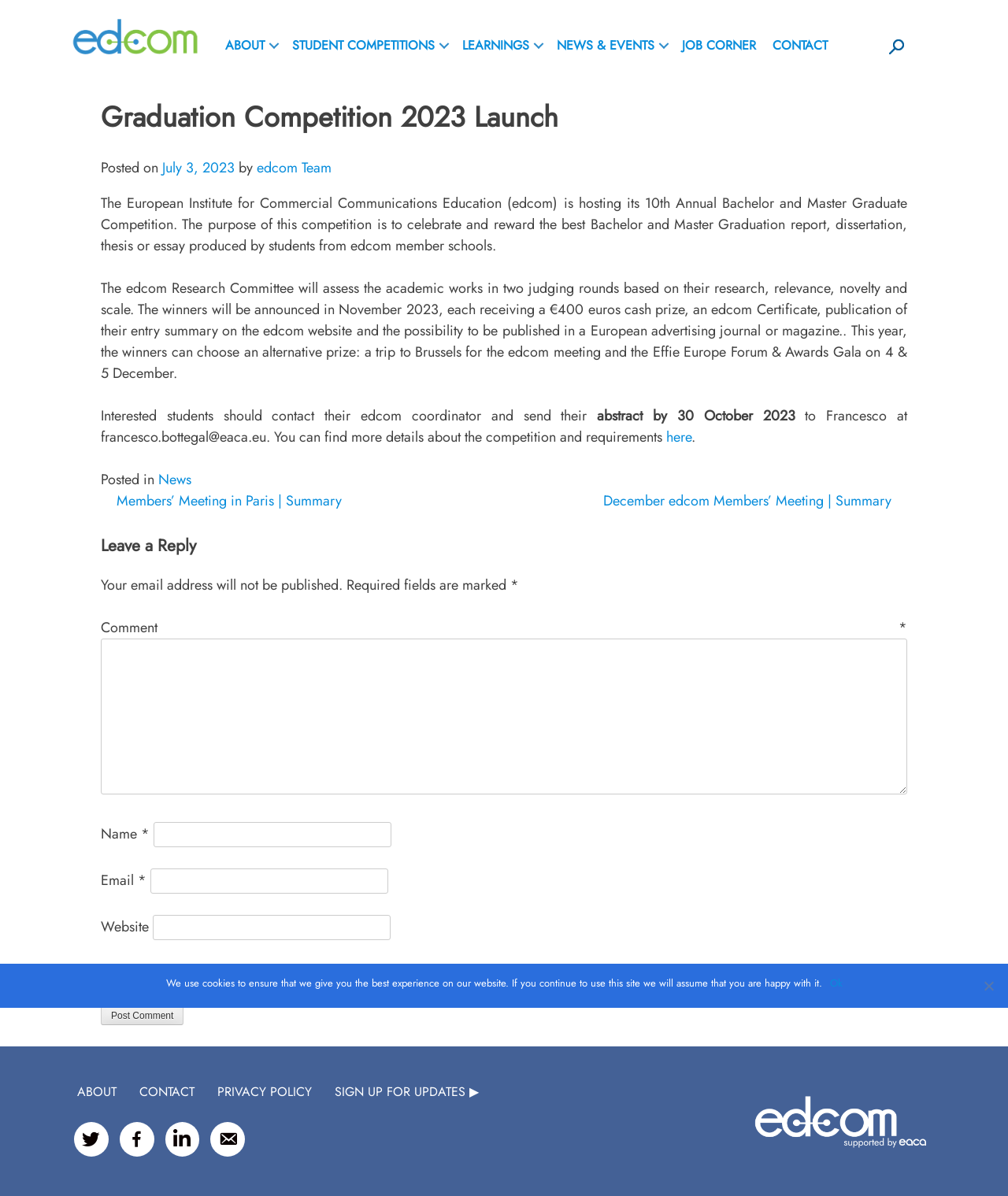Determine the bounding box coordinates for the HTML element mentioned in the following description: "parent_node: Email * aria-describedby="email-notes" name="email"". The coordinates should be a list of four floats ranging from 0 to 1, represented as [left, top, right, bottom].

[0.149, 0.726, 0.385, 0.747]